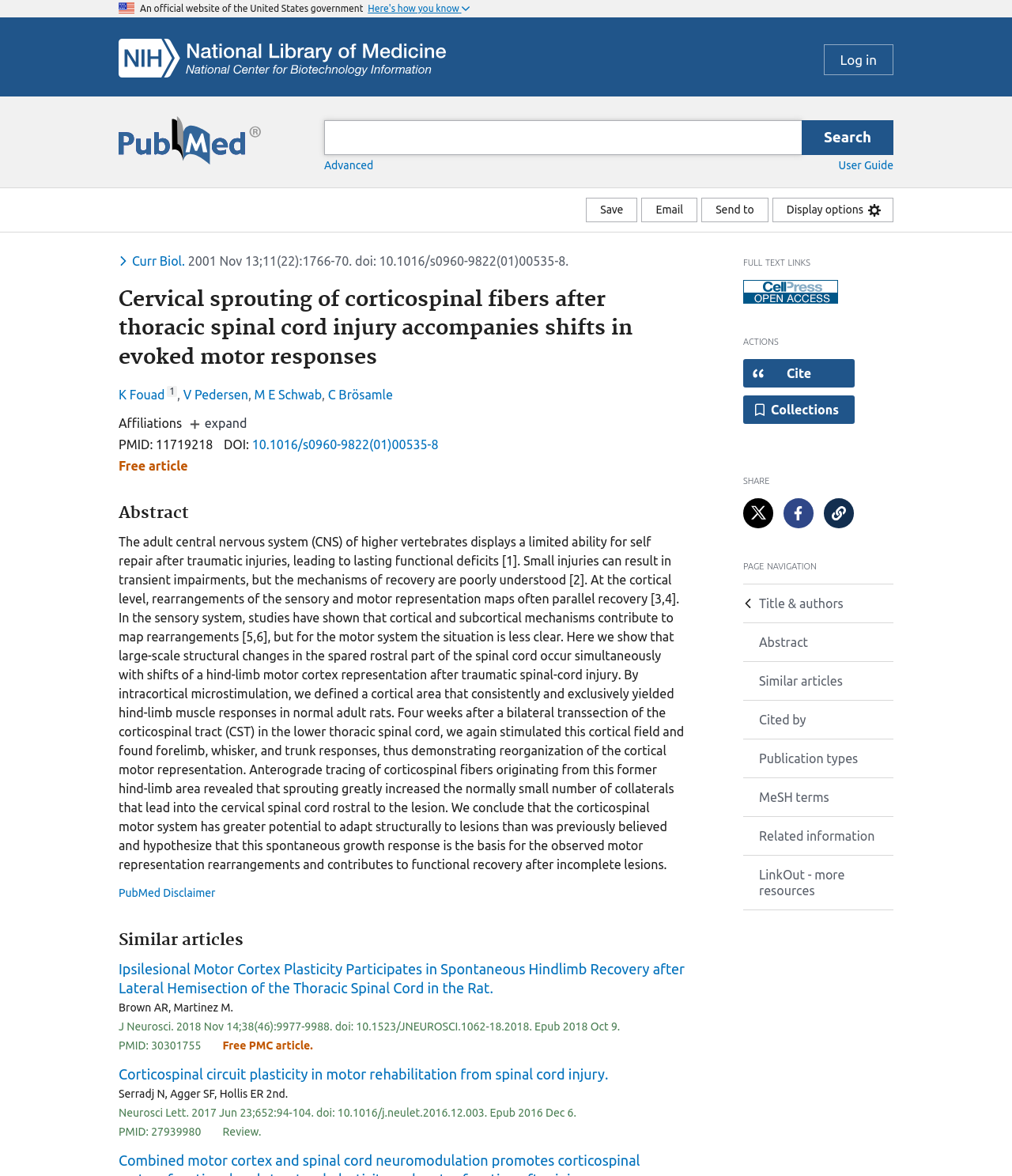Based on the element description: "Give Feedback", identify the bounding box coordinates for this UI element. The coordinates must be four float numbers between 0 and 1, listed as [left, top, right, bottom].

None